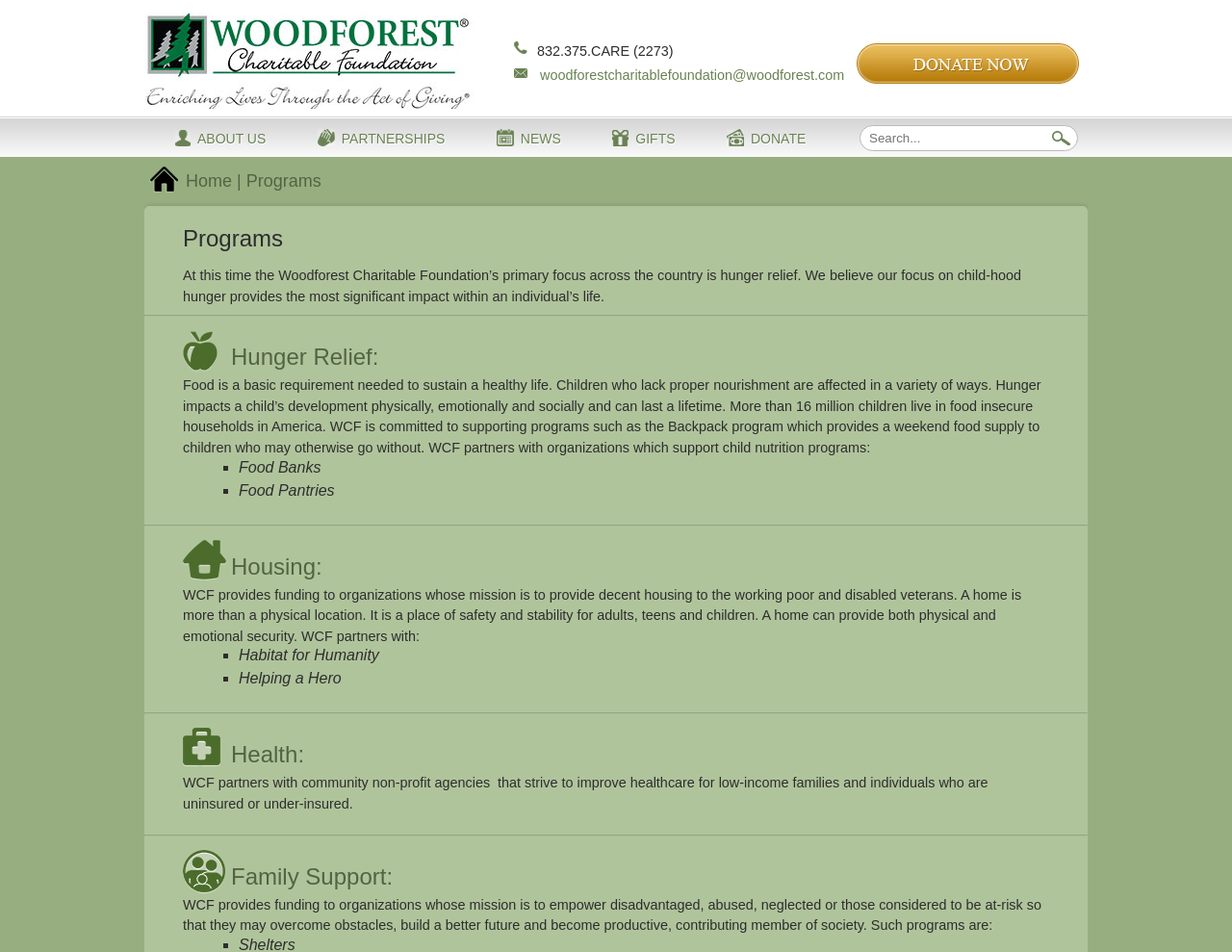Please identify the bounding box coordinates of the clickable region that I should interact with to perform the following instruction: "Learn about partnerships". The coordinates should be expressed as four float numbers between 0 and 1, i.e., [left, top, right, bottom].

[0.245, 0.134, 0.362, 0.158]